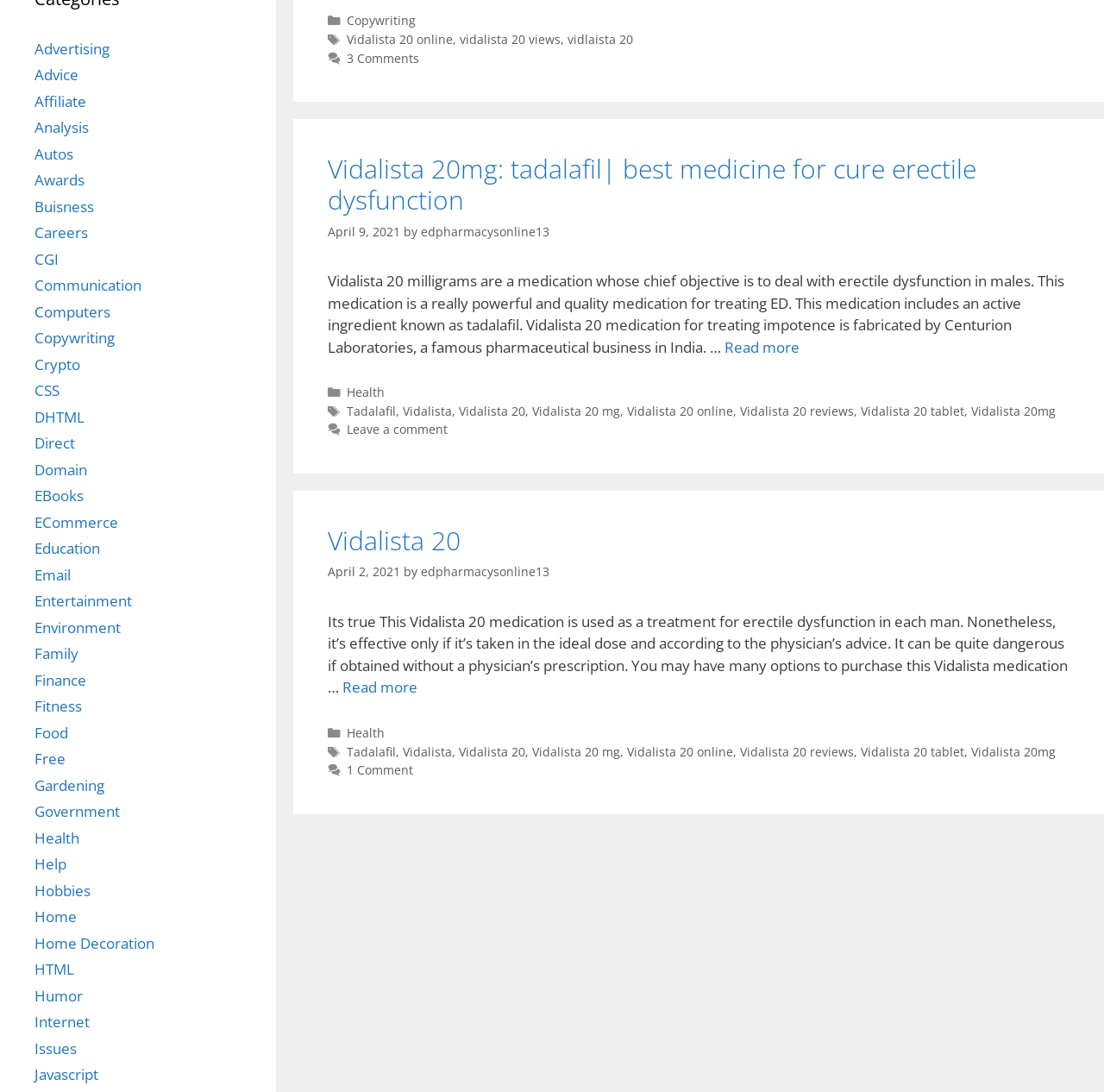Given the description of a UI element: "Free", identify the bounding box coordinates of the matching element in the webpage screenshot.

[0.031, 0.686, 0.059, 0.704]